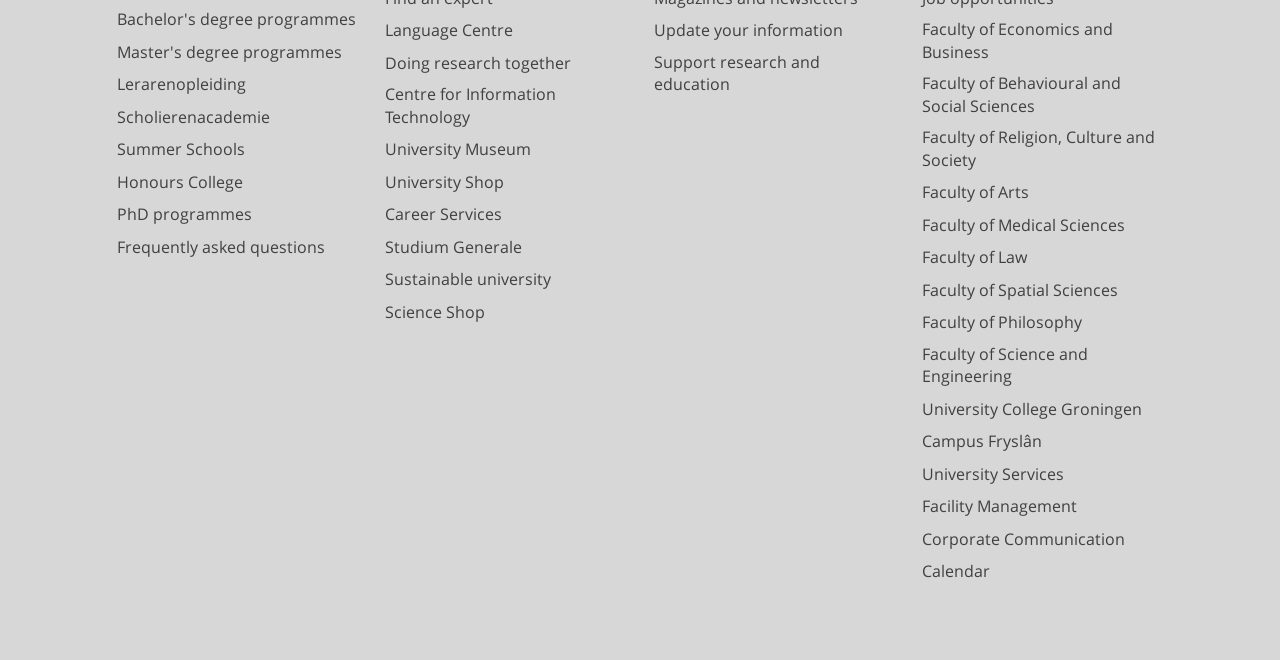Determine the bounding box coordinates of the section I need to click to execute the following instruction: "Explore Faculty of Economics and Business". Provide the coordinates as four float numbers between 0 and 1, i.e., [left, top, right, bottom].

[0.72, 0.027, 0.909, 0.096]